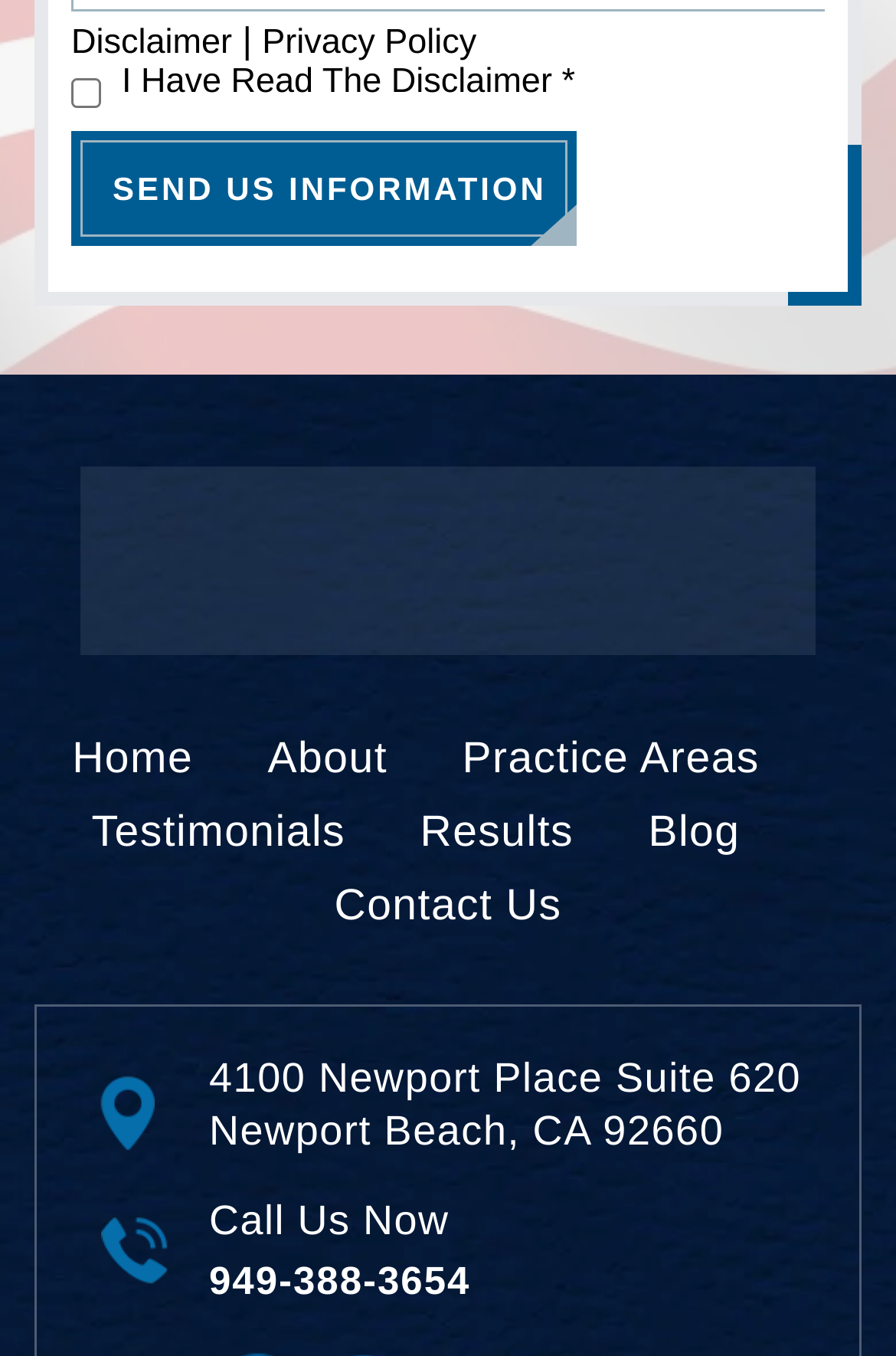Identify the bounding box coordinates of the clickable region necessary to fulfill the following instruction: "Search for something". The bounding box coordinates should be four float numbers between 0 and 1, i.e., [left, top, right, bottom].

None